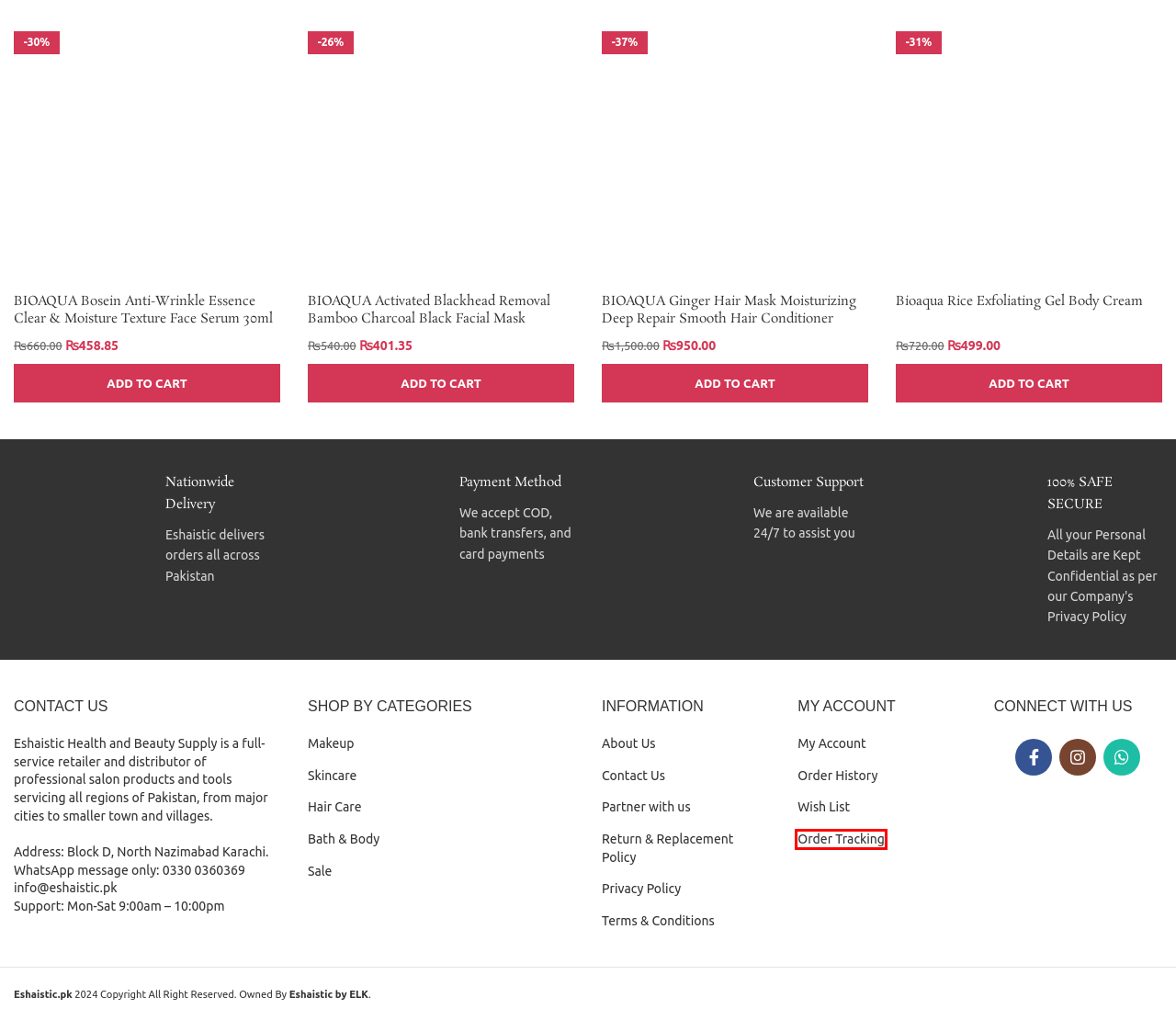Given a screenshot of a webpage with a red bounding box highlighting a UI element, choose the description that best corresponds to the new webpage after clicking the element within the red bounding box. Here are your options:
A. Shipping & Returns Policy - Eshaistic.pk
B. Terms & Conditions - Eshaistic.pk
C. BIOAQUA Ginger Hair Mask Moisturizing Deep Repair Smooth Hair Conditioner 500ml - Eshaistic.pk
D. About Us - Eshaistic.pk
E. BIOAQUA Activated Blackhead Removal Bamboo Charcoal Black Facial Mask - Eshaistic.pk
F. Bioaqua Rice Exfoliating Gel Body Cream - Eshaistic.pk
G. Track order - Eshaistic.pk
H. Privacy Policy - Eshaistic.pk

G